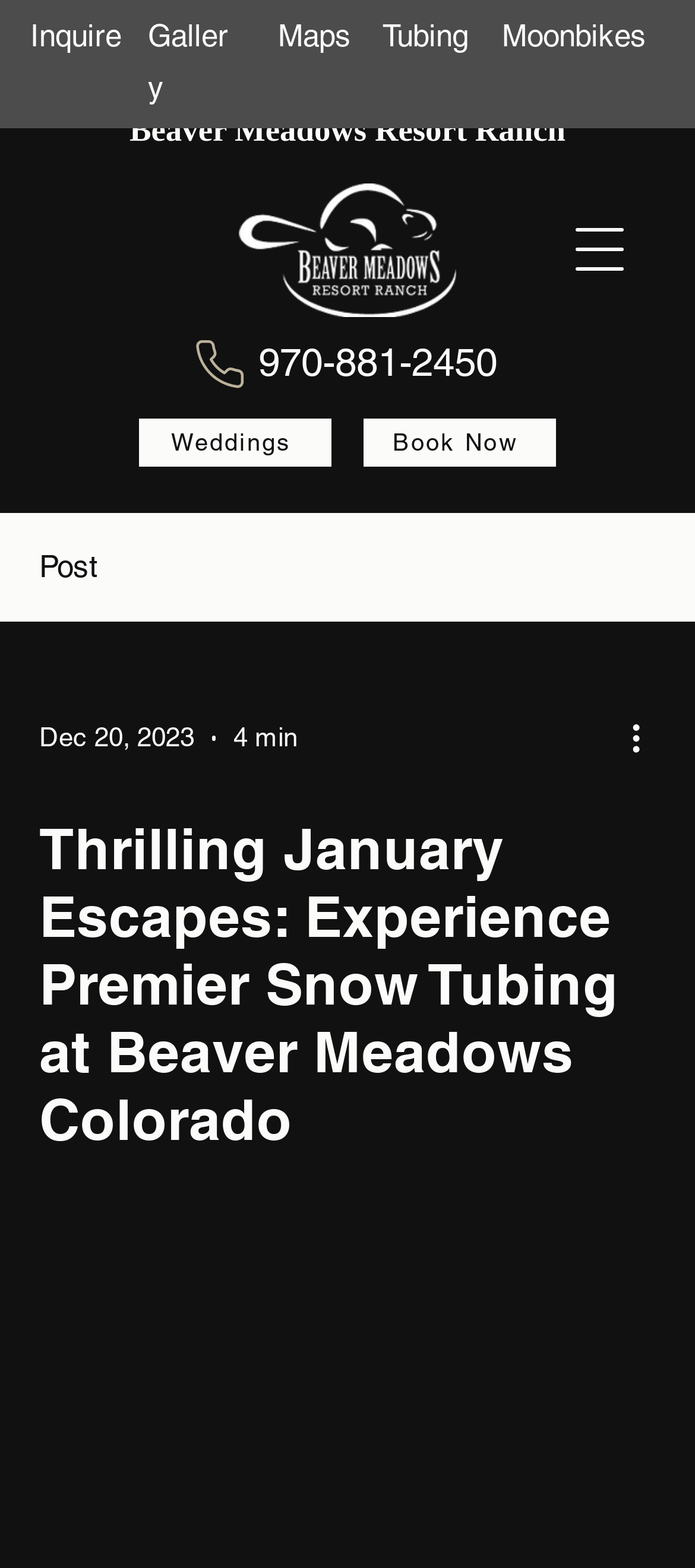What is the phone number to contact?
From the details in the image, provide a complete and detailed answer to the question.

I found the phone number by looking at the link element with the text '970-881-2450' which is located at the coordinates [0.305, 0.178, 0.587, 0.202]. This suggests that it is a contact phone number.